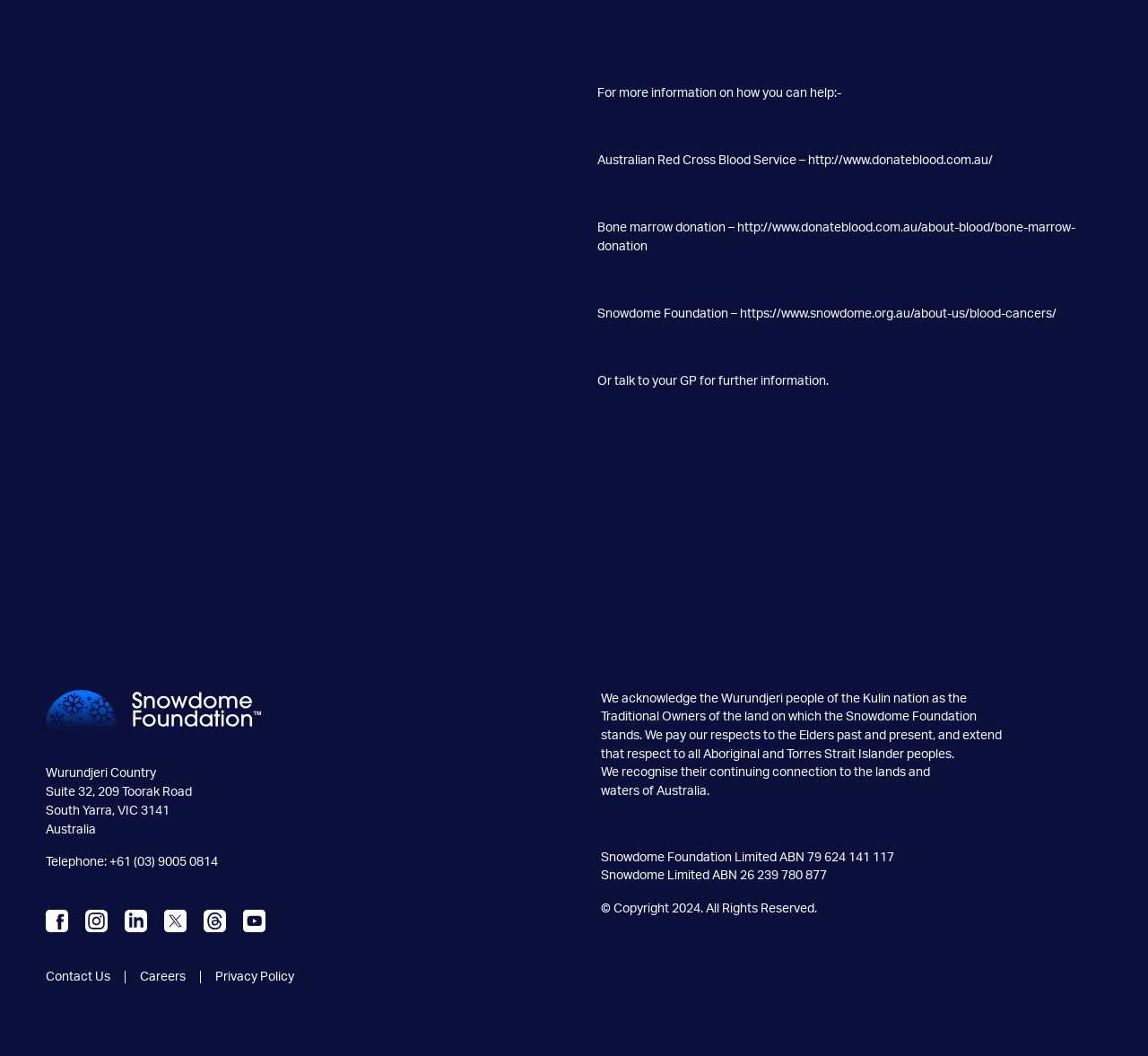Locate the bounding box coordinates of the region to be clicked to comply with the following instruction: "Contact Snowdome Foundation". The coordinates must be four float numbers between 0 and 1, in the form [left, top, right, bottom].

[0.04, 0.653, 0.227, 0.692]